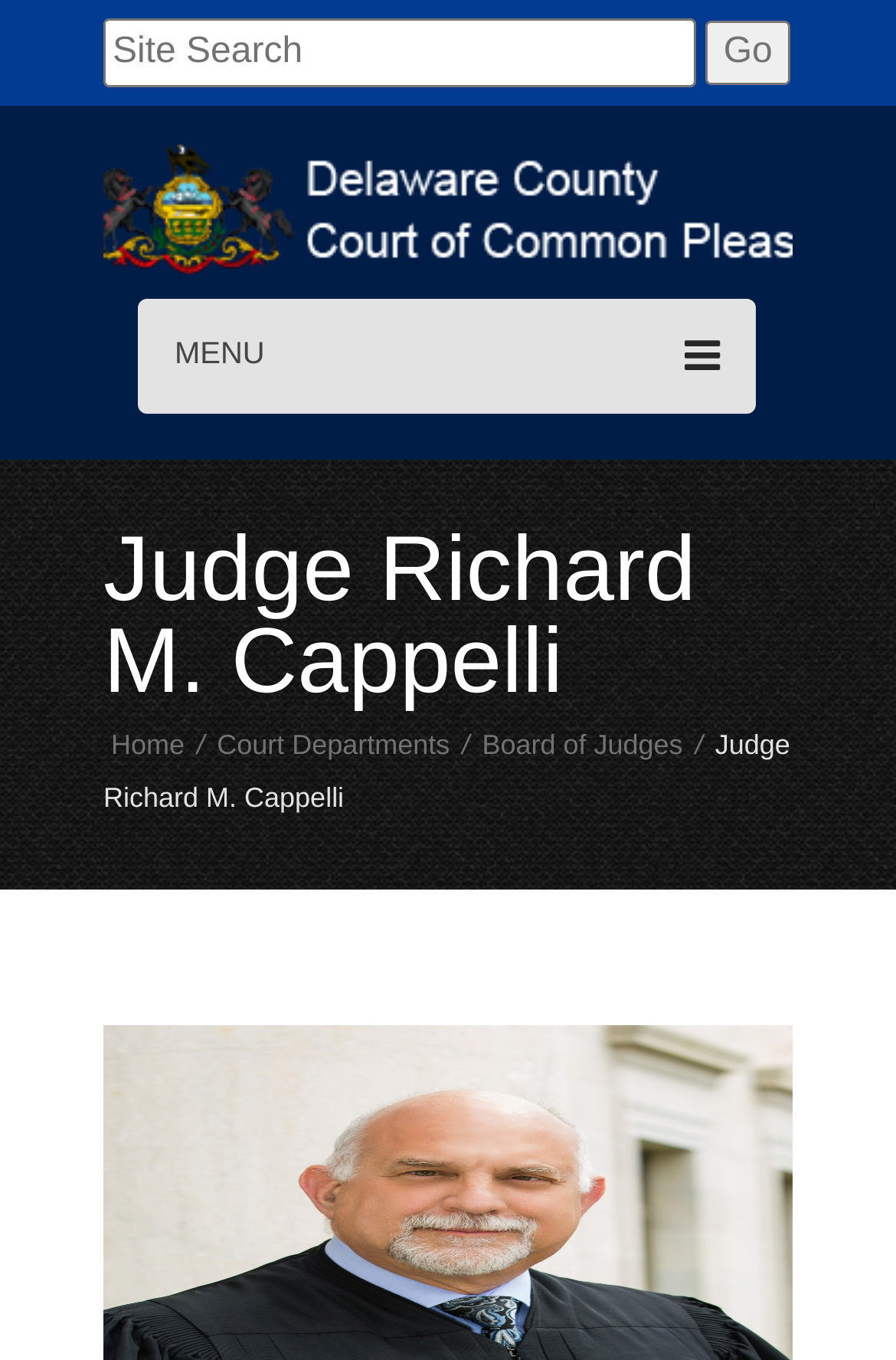What is the purpose of the button with a search icon?
Identify the answer in the screenshot and reply with a single word or phrase.

Site Search